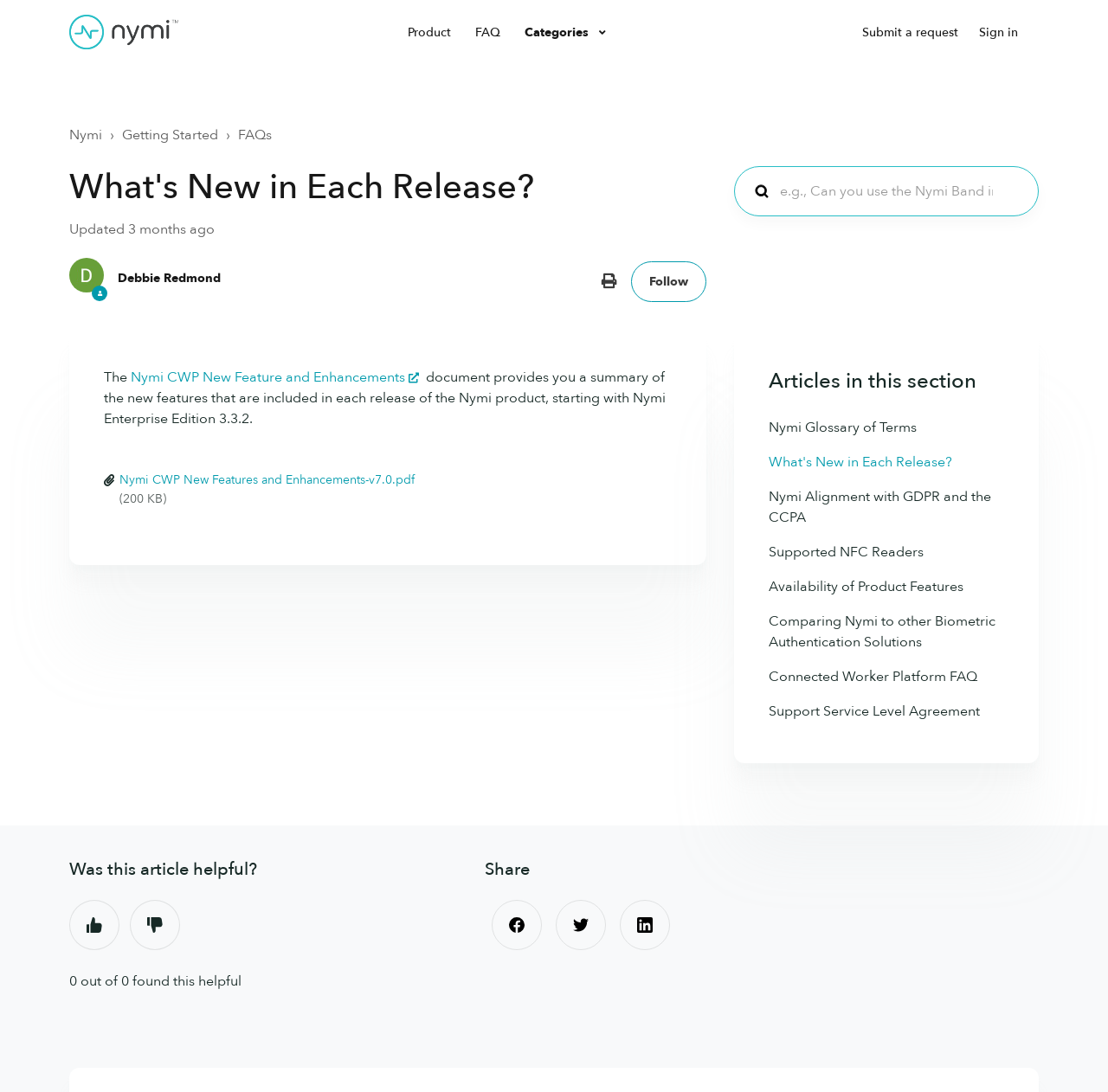Please find the bounding box coordinates of the element that needs to be clicked to perform the following instruction: "Click the logo". The bounding box coordinates should be four float numbers between 0 and 1, represented as [left, top, right, bottom].

[0.062, 0.013, 0.161, 0.045]